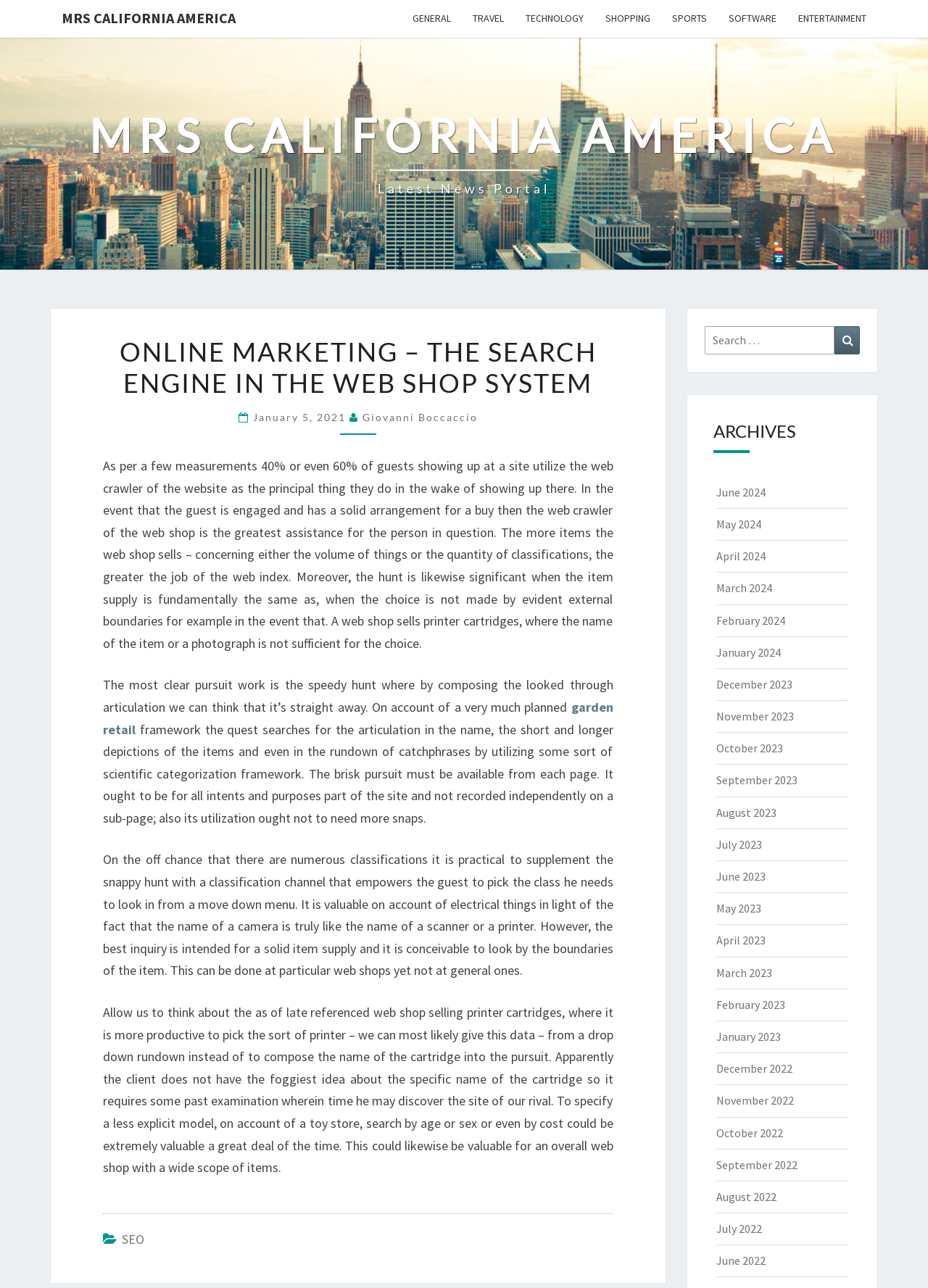Using the description: "Basketball", determine the UI element's bounding box coordinates. Ensure the coordinates are in the format of four float numbers between 0 and 1, i.e., [left, top, right, bottom].

None